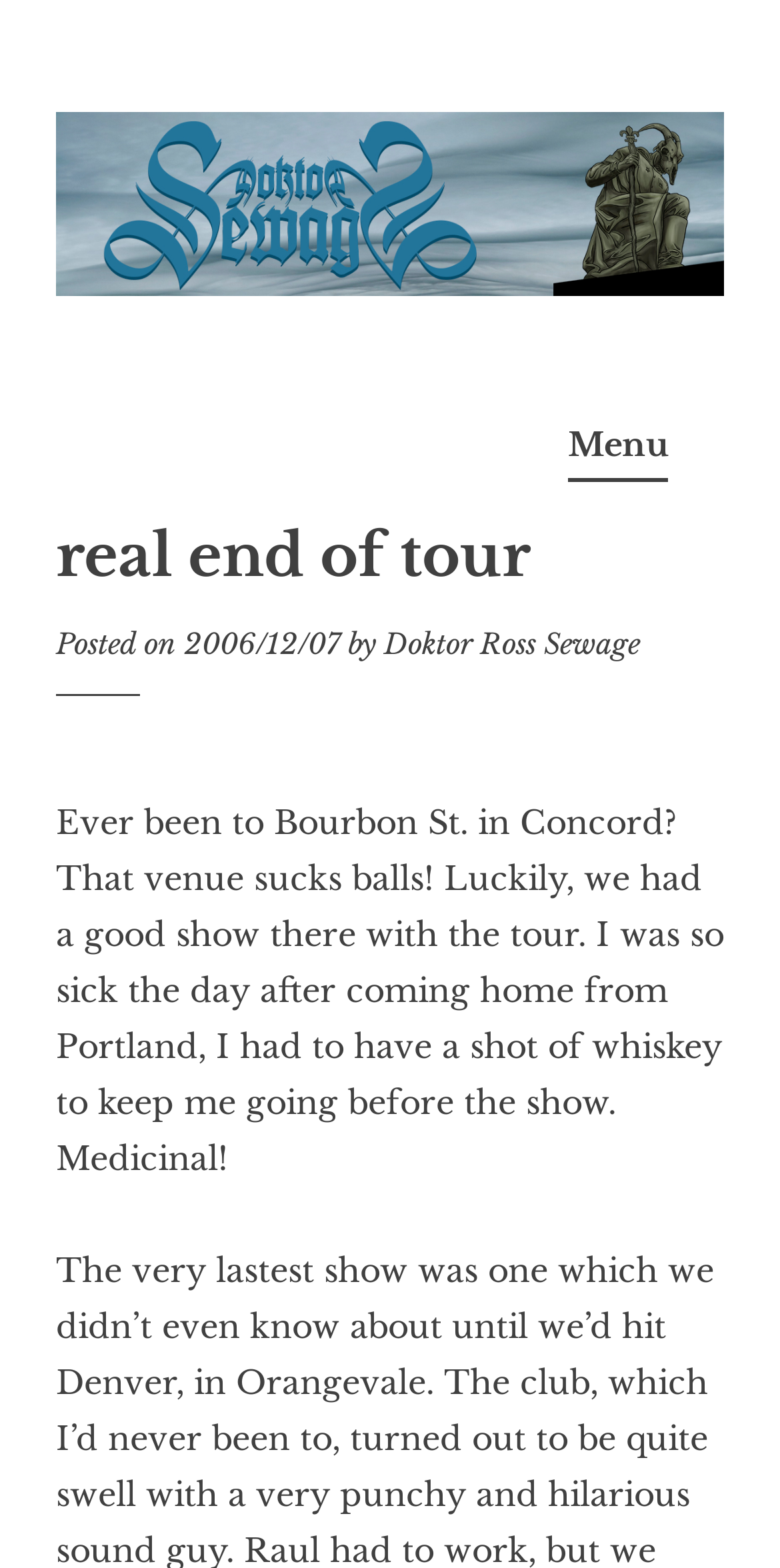Identify and extract the heading text of the webpage.

real end of tour